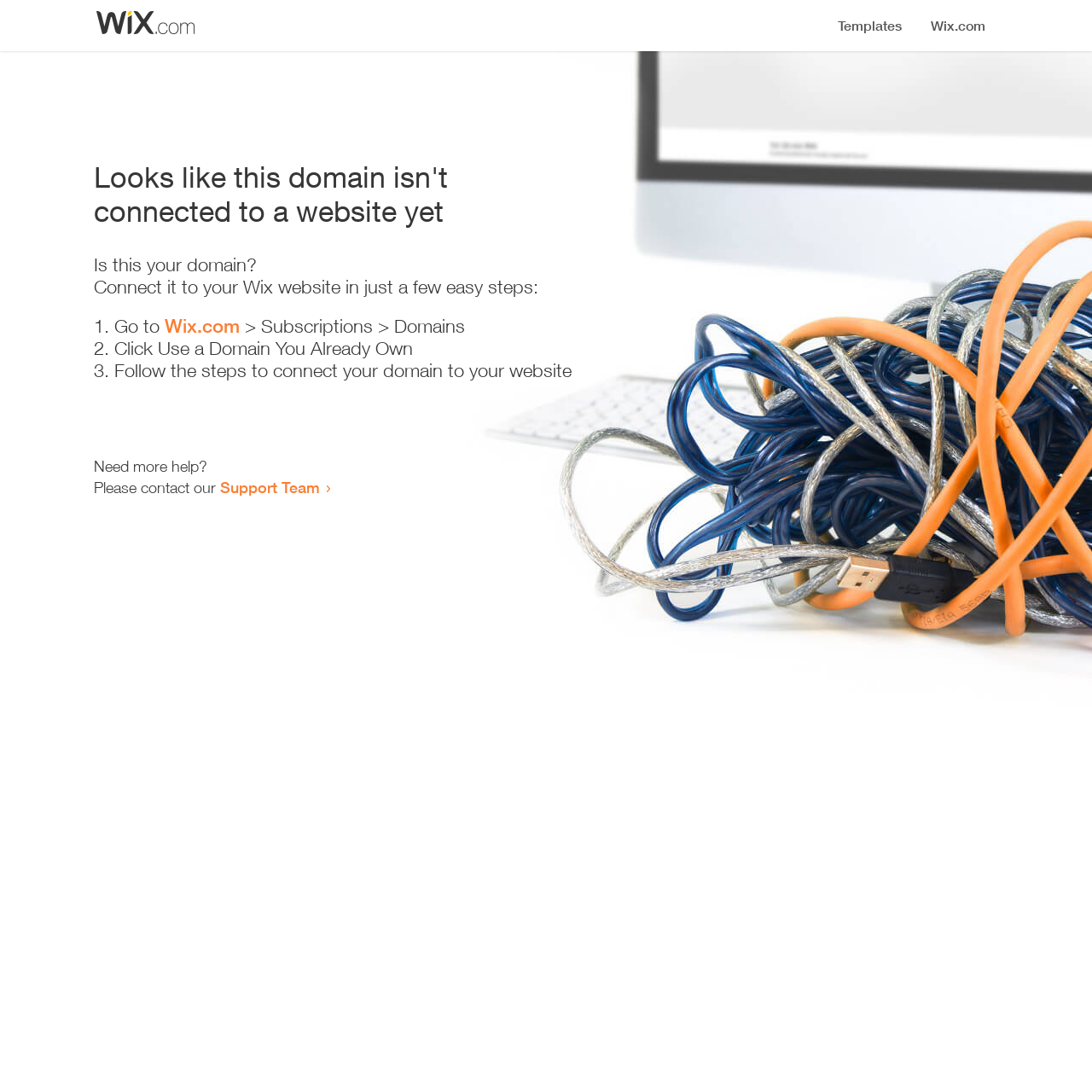What is the purpose of the webpage?
Please use the visual content to give a single word or phrase answer.

Domain connection guidance